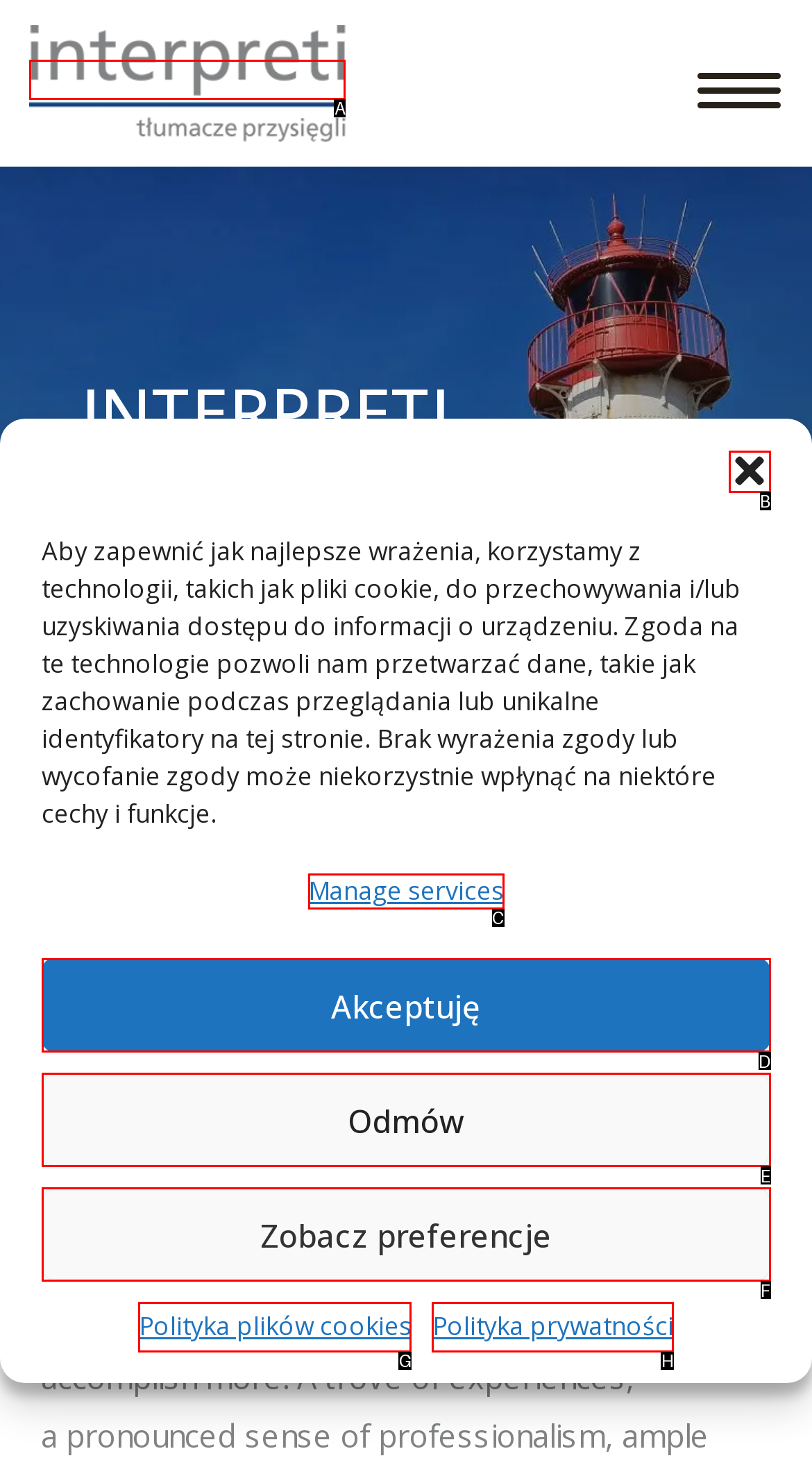Based on the description: Odmów, find the HTML element that matches it. Provide your answer as the letter of the chosen option.

E